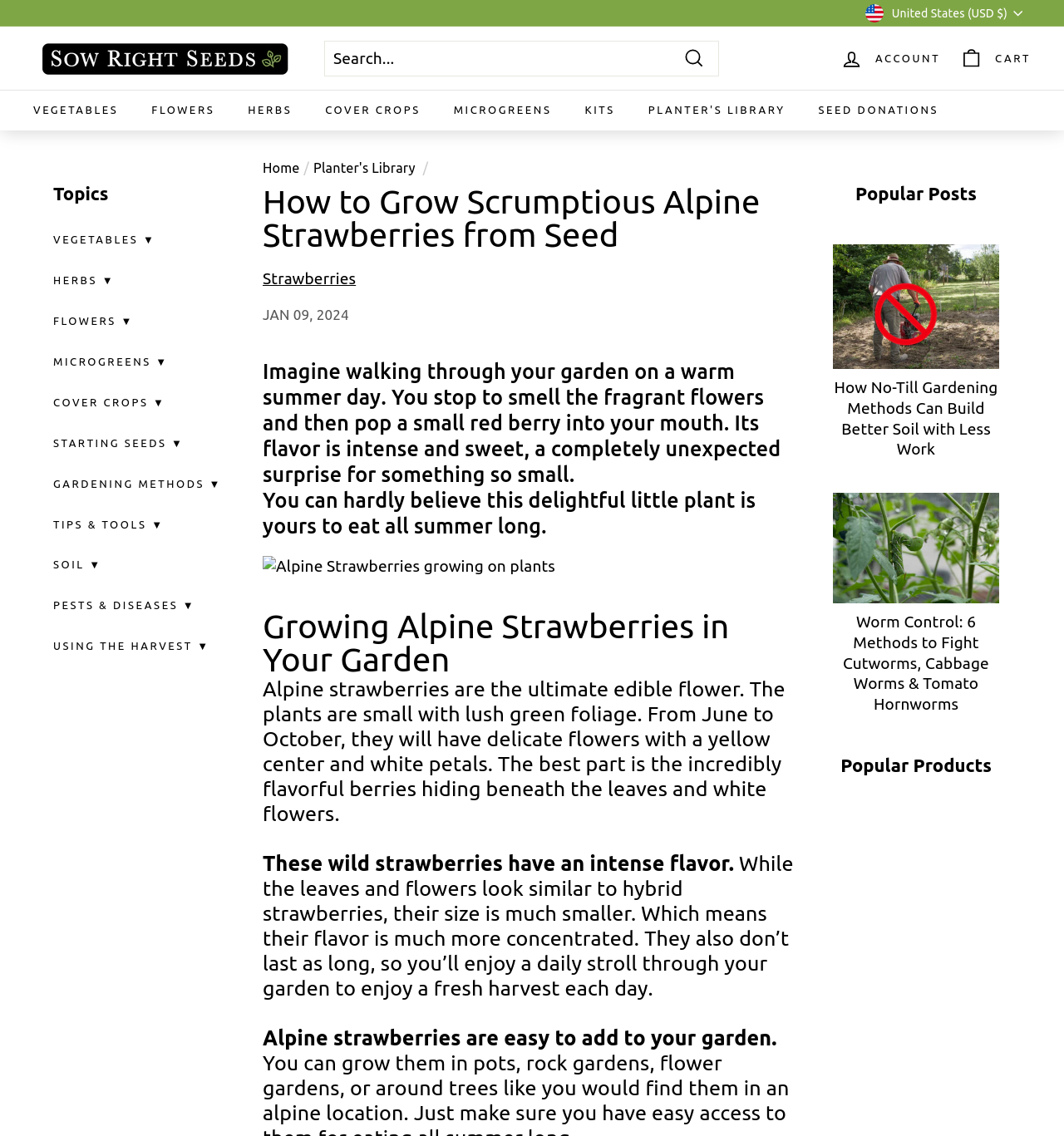What is the flavor of Alpine strawberries?
Kindly offer a comprehensive and detailed response to the question.

According to the webpage, Alpine strawberries have an intense flavor, which is mentioned in the sentence 'These wild strawberries have an intense flavor.' Additionally, it is also described as sweet in the meta description.